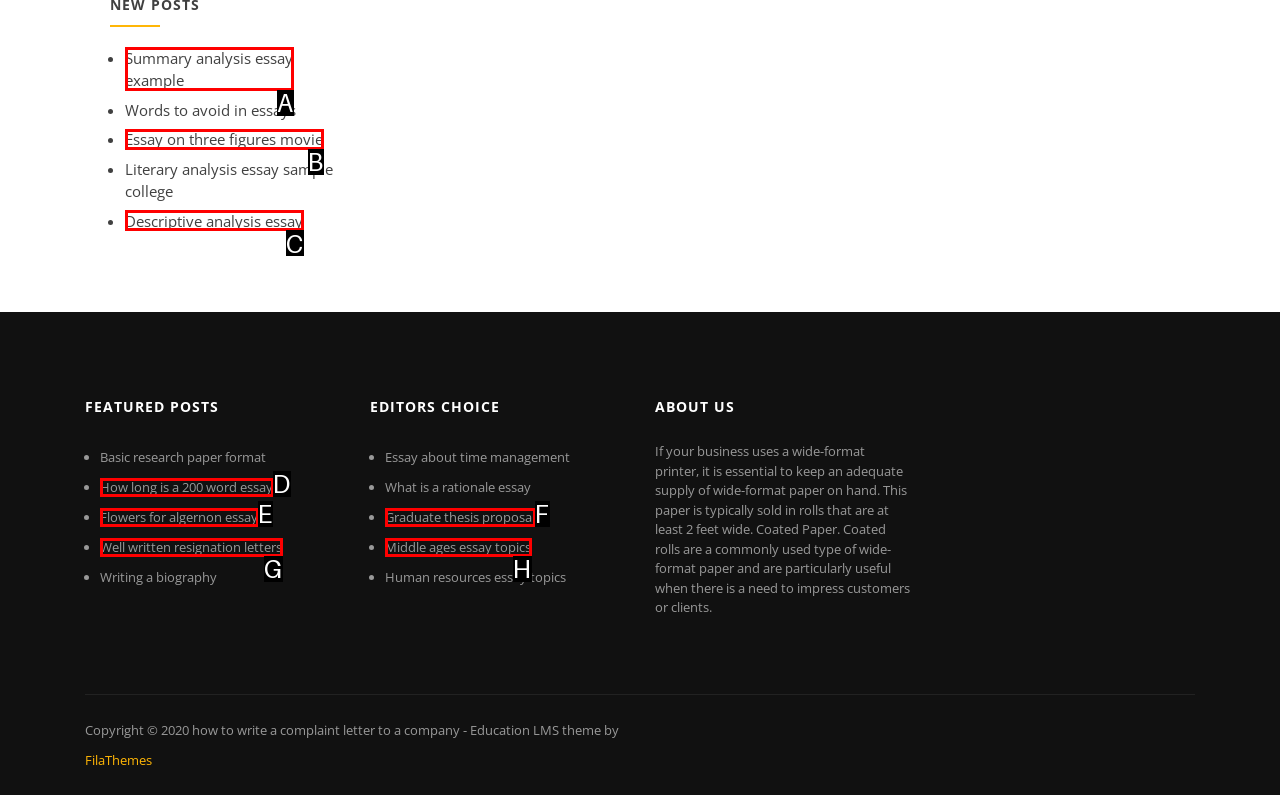From the provided options, which letter corresponds to the element described as: Crack software Archive
Answer with the letter only.

None